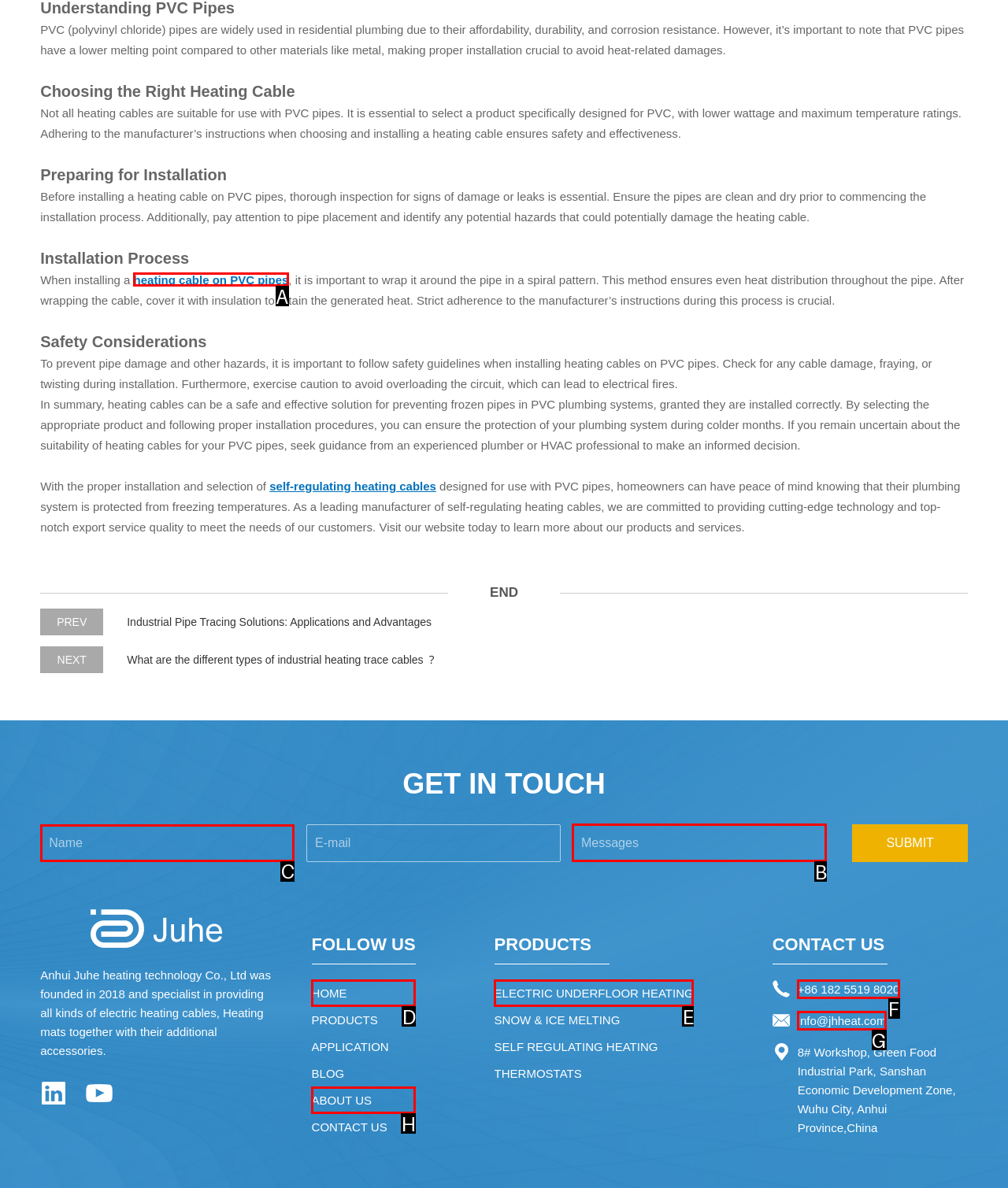Find the correct option to complete this instruction: Fill in the first text box. Reply with the corresponding letter.

C